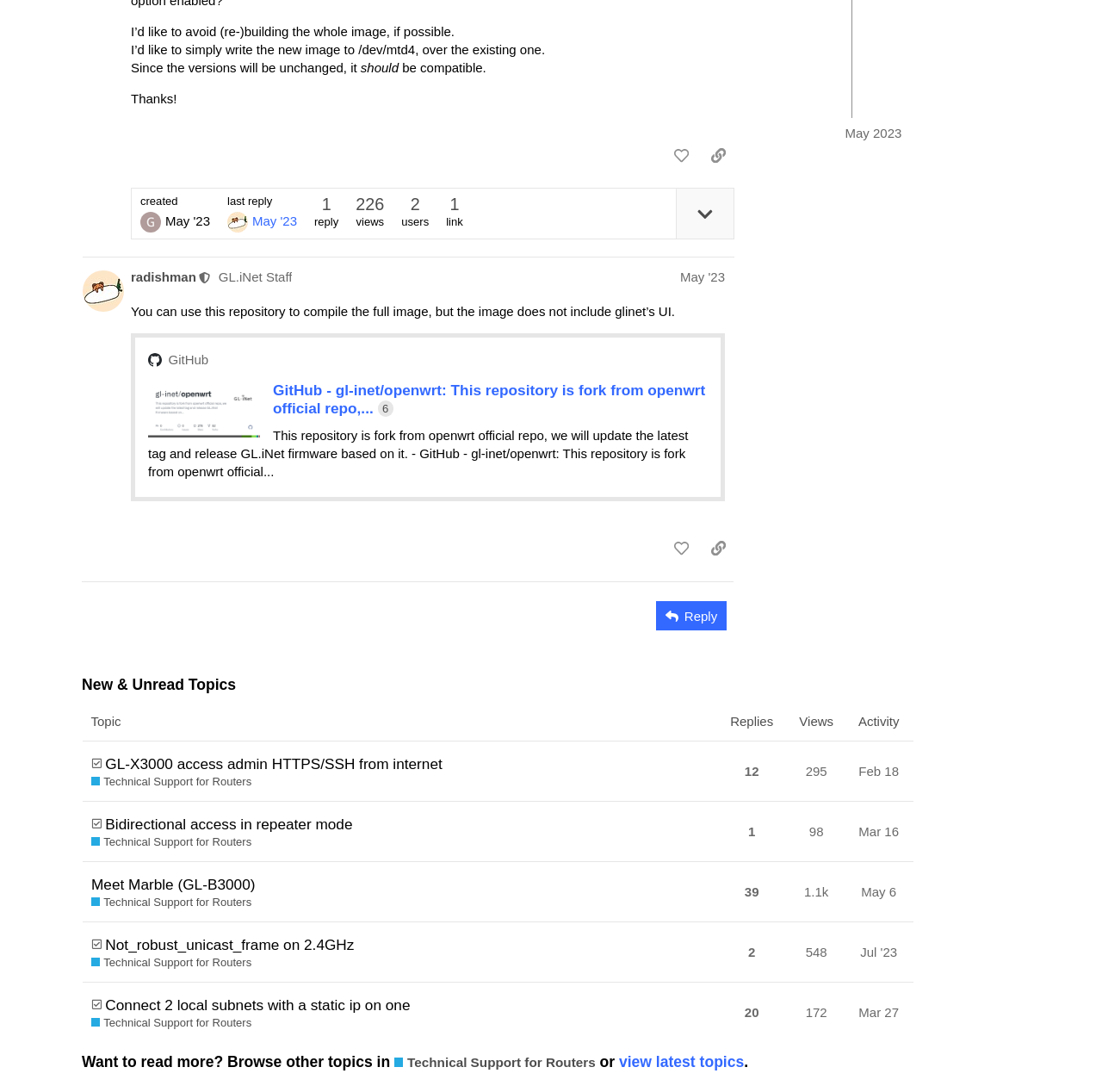Given the element description 39, predict the bounding box coordinates for the UI element in the webpage screenshot. The format should be (top-left x, top-left y, bottom-right x, bottom-right y), and the values should be between 0 and 1.

[0.672, 0.799, 0.693, 0.835]